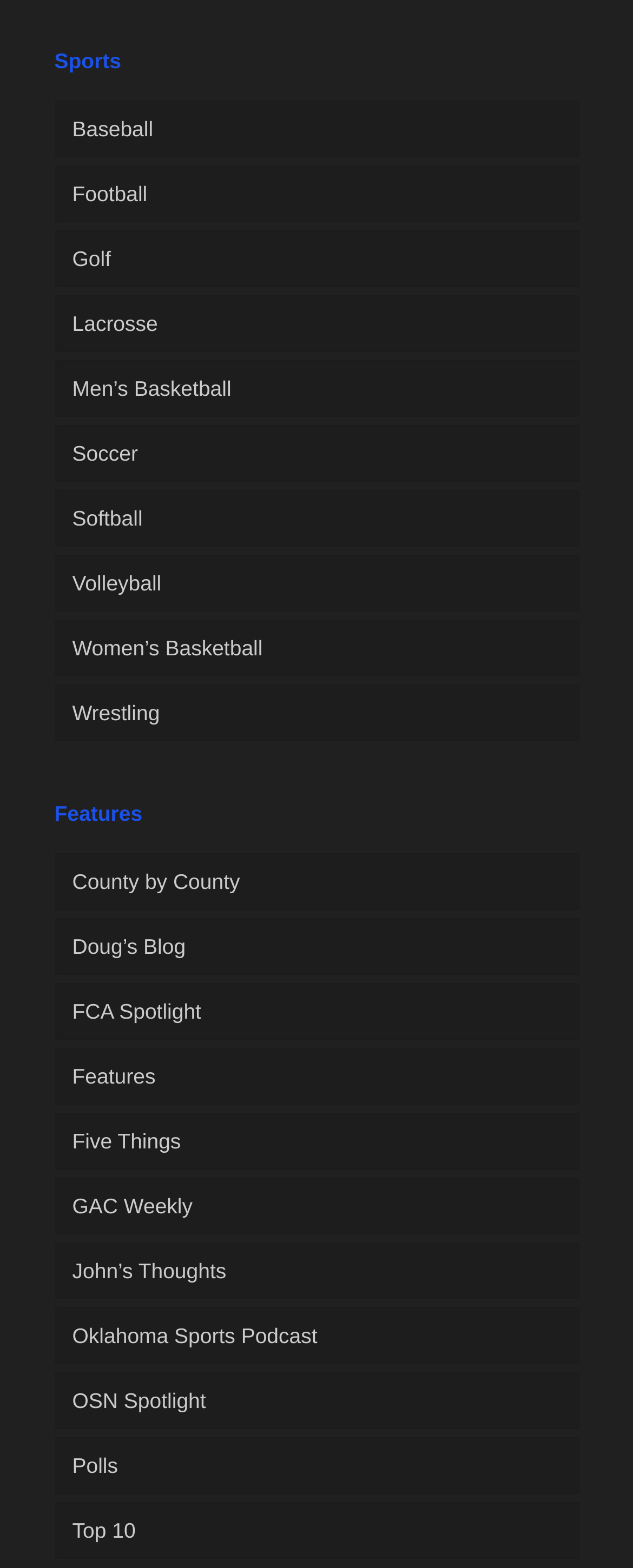What is the first feature listed on the webpage?
Provide a short answer using one word or a brief phrase based on the image.

County by County